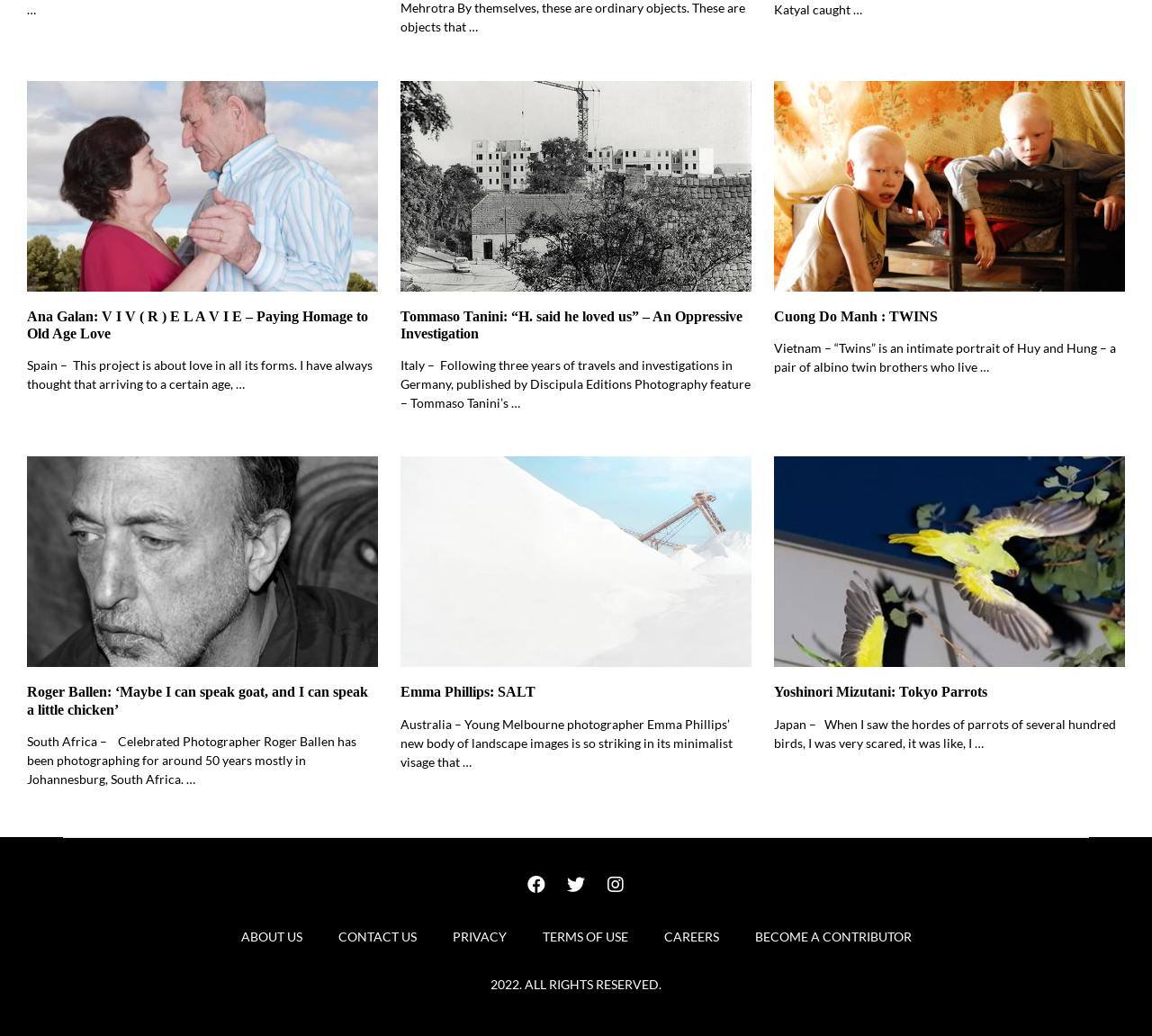Determine the bounding box coordinates of the area to click in order to meet this instruction: "Go to the 'BLOG' page".

None